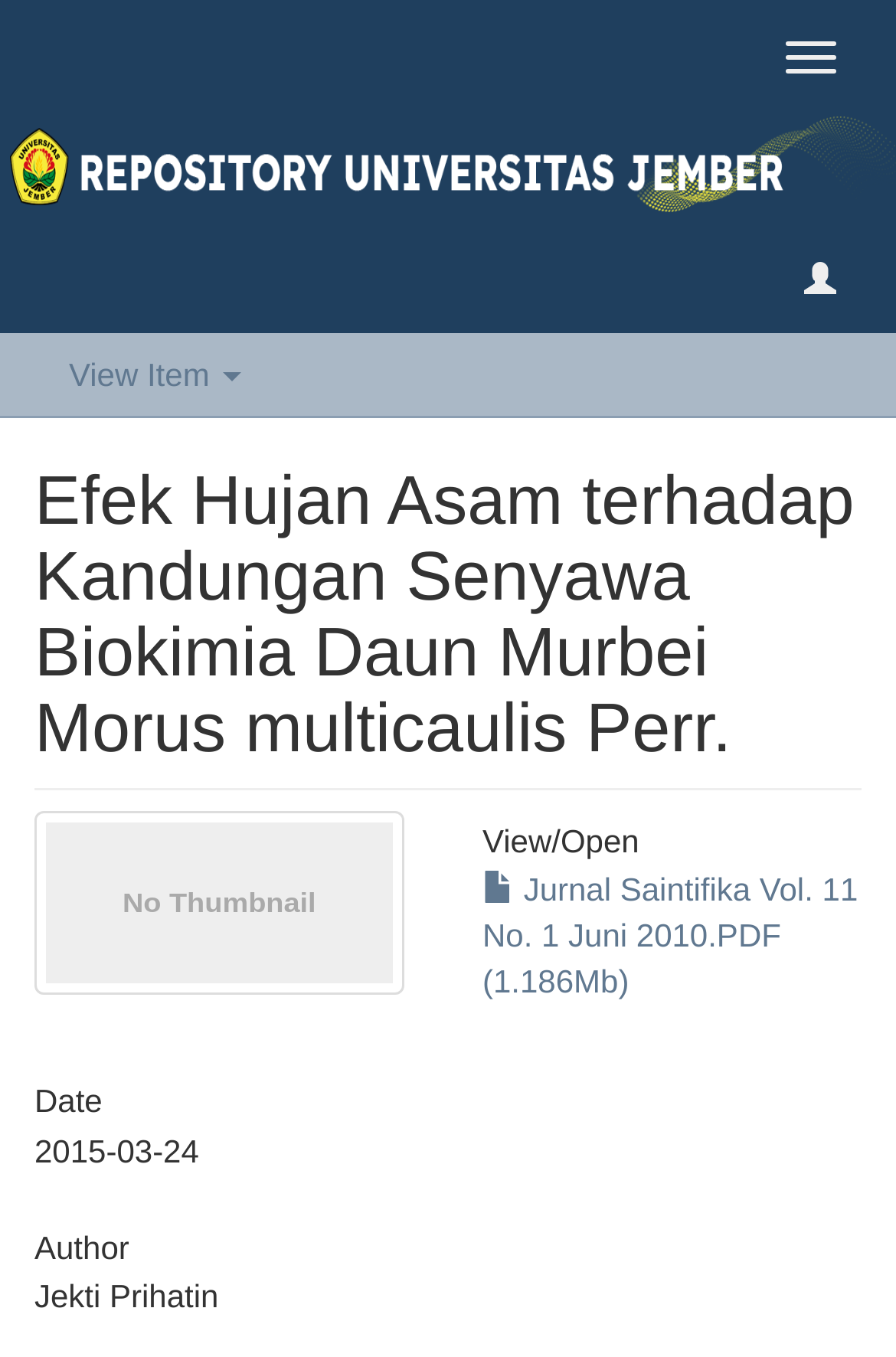Using the element description provided, determine the bounding box coordinates in the format (top-left x, top-left y, bottom-right x, bottom-right y). Ensure that all values are floating point numbers between 0 and 1. Element description: Toggle navigation

[0.849, 0.014, 0.962, 0.071]